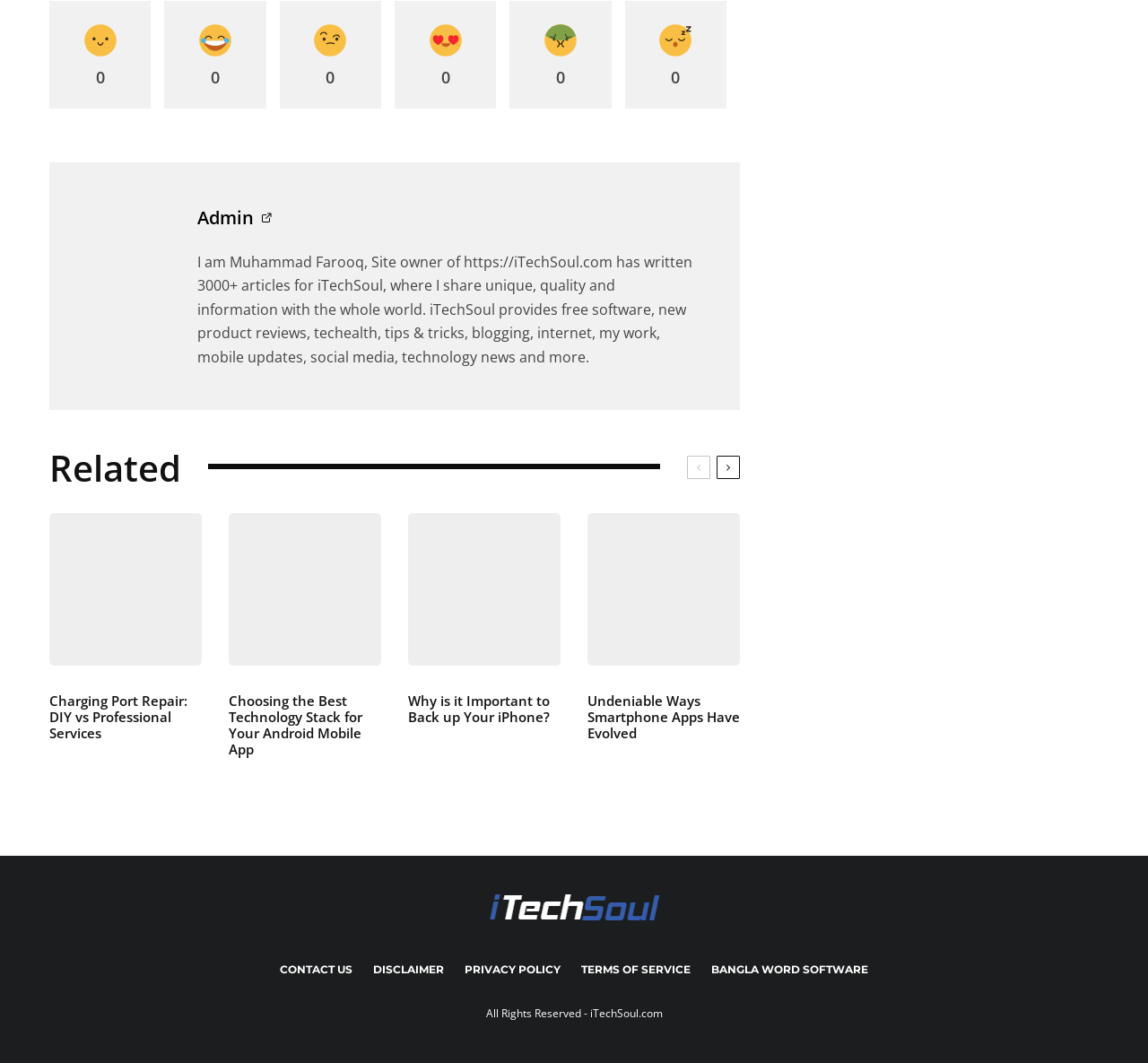Please find the bounding box coordinates of the element's region to be clicked to carry out this instruction: "Go to the 'BANGLA WORD SOFTWARE' page".

[0.62, 0.903, 0.756, 0.92]